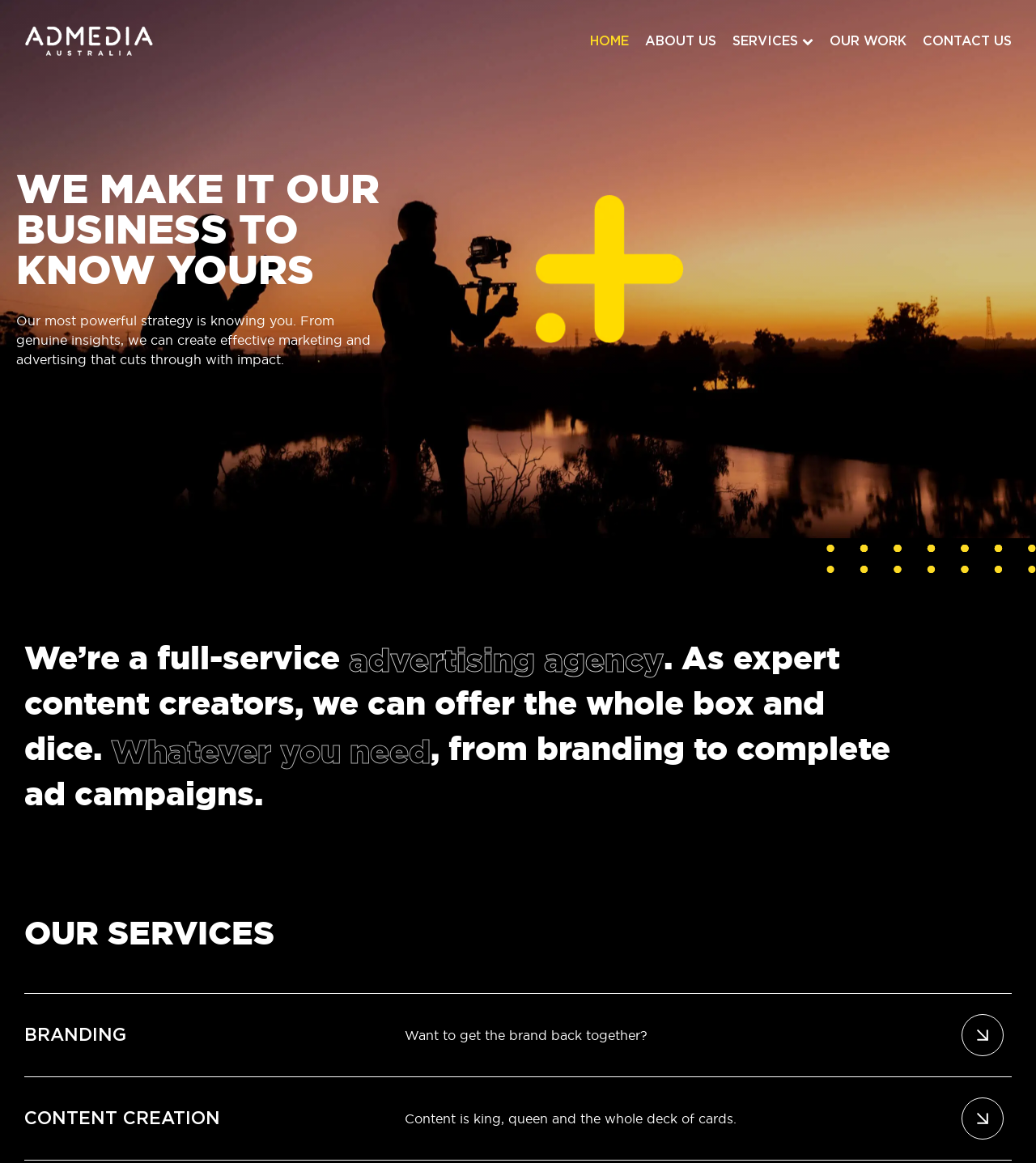What is the agency's strategy?
Based on the image, provide your answer in one word or phrase.

Knowing you